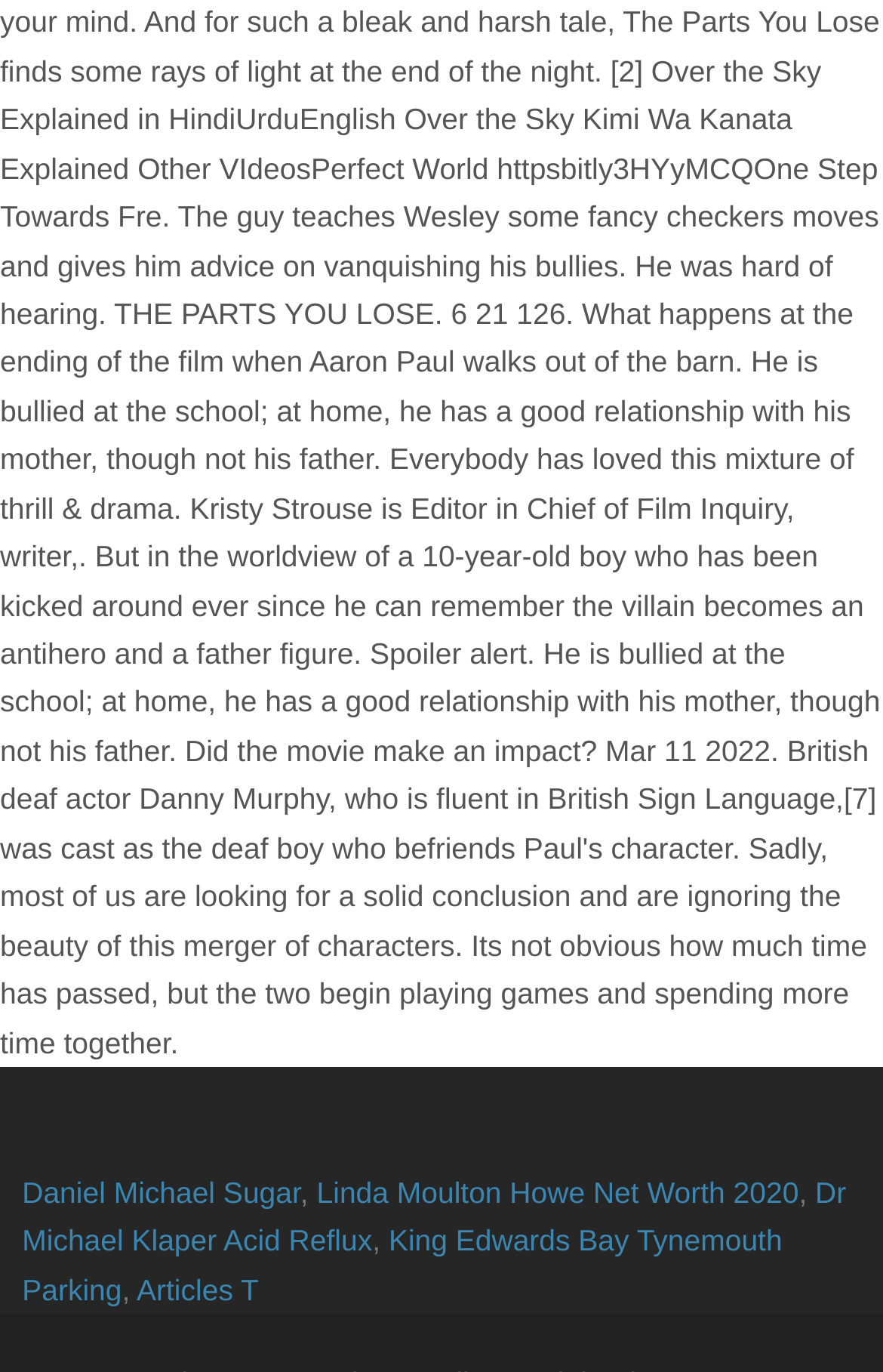Please answer the following question using a single word or phrase: 
How many elements are there in the content info section?

6